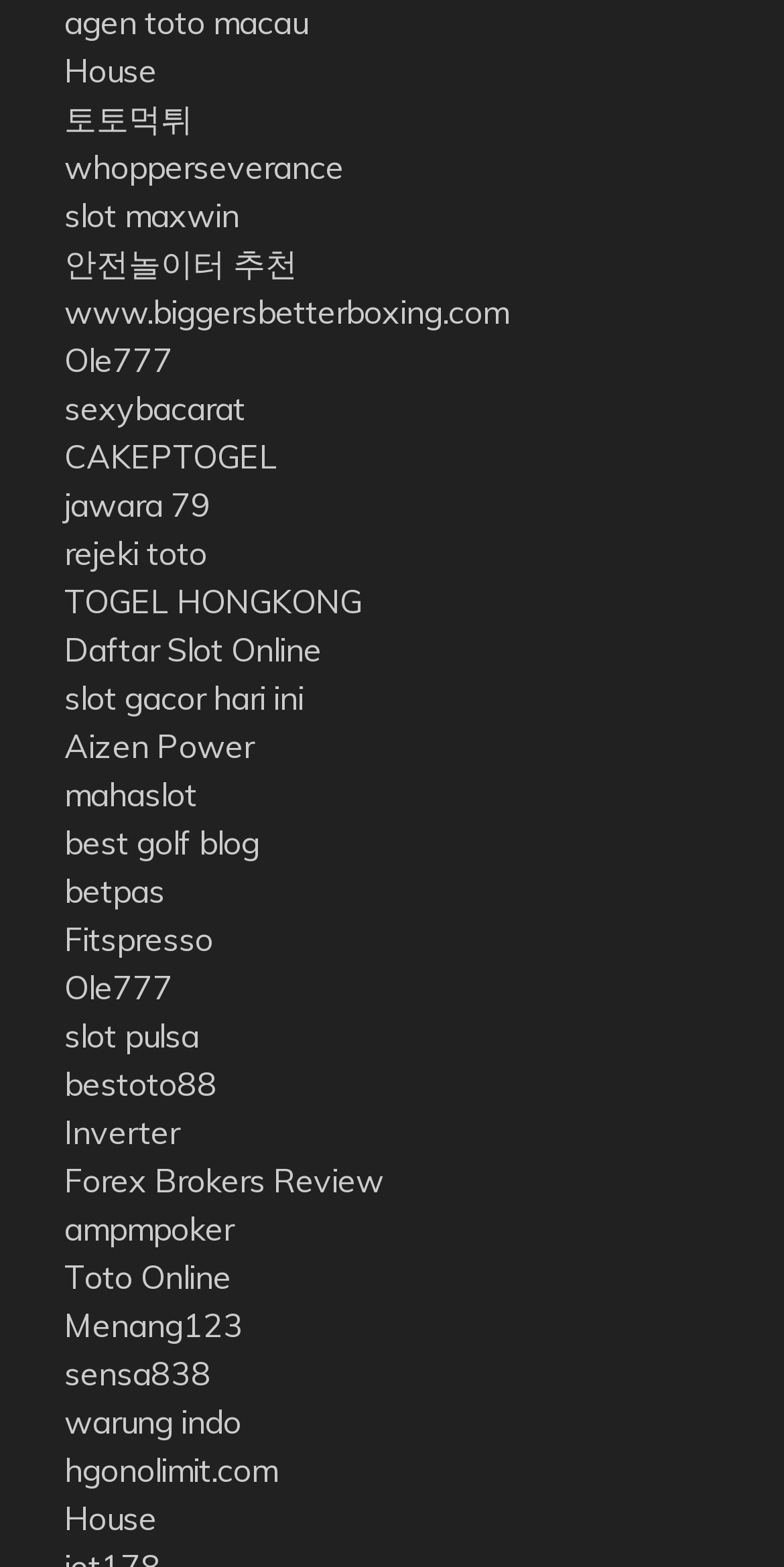Locate the bounding box coordinates of the element that should be clicked to execute the following instruction: "Browse slot maxwin webpage".

[0.082, 0.125, 0.305, 0.15]